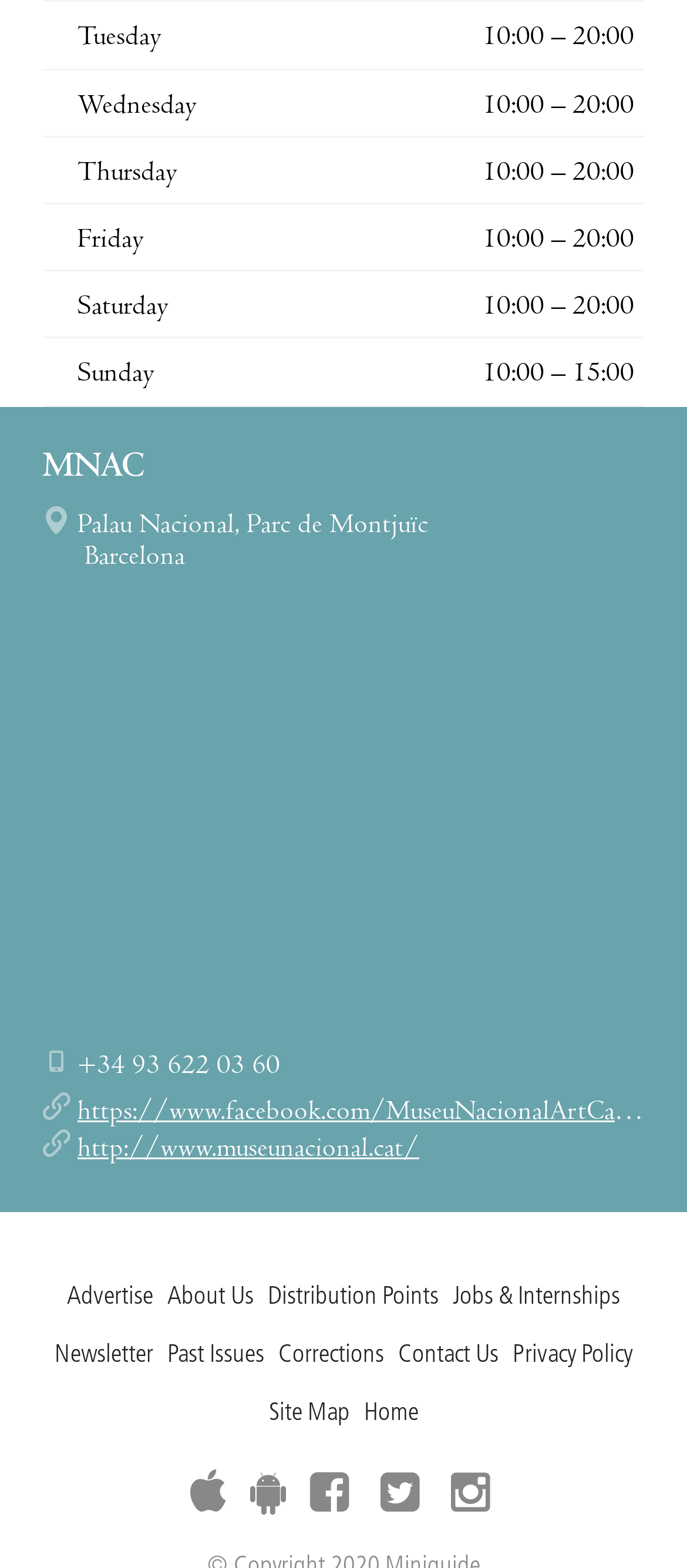Using the description: "title="iOS app - Miniguide"", determine the UI element's bounding box coordinates. Ensure the coordinates are in the format of four float numbers between 0 and 1, i.e., [left, top, right, bottom].

[0.269, 0.938, 0.336, 0.967]